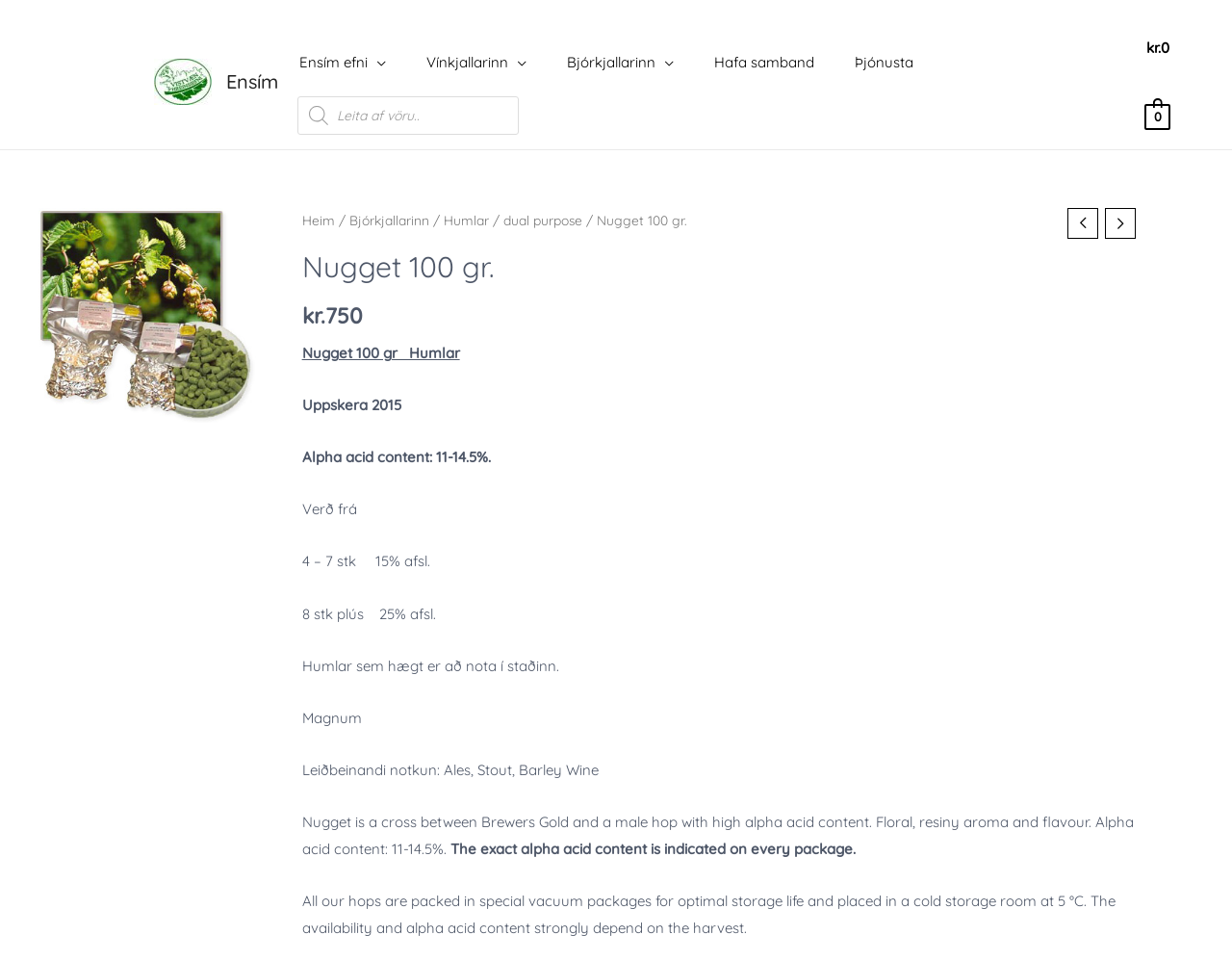Respond to the following question with a brief word or phrase:
How are the hops packaged?

Special vacuum packages